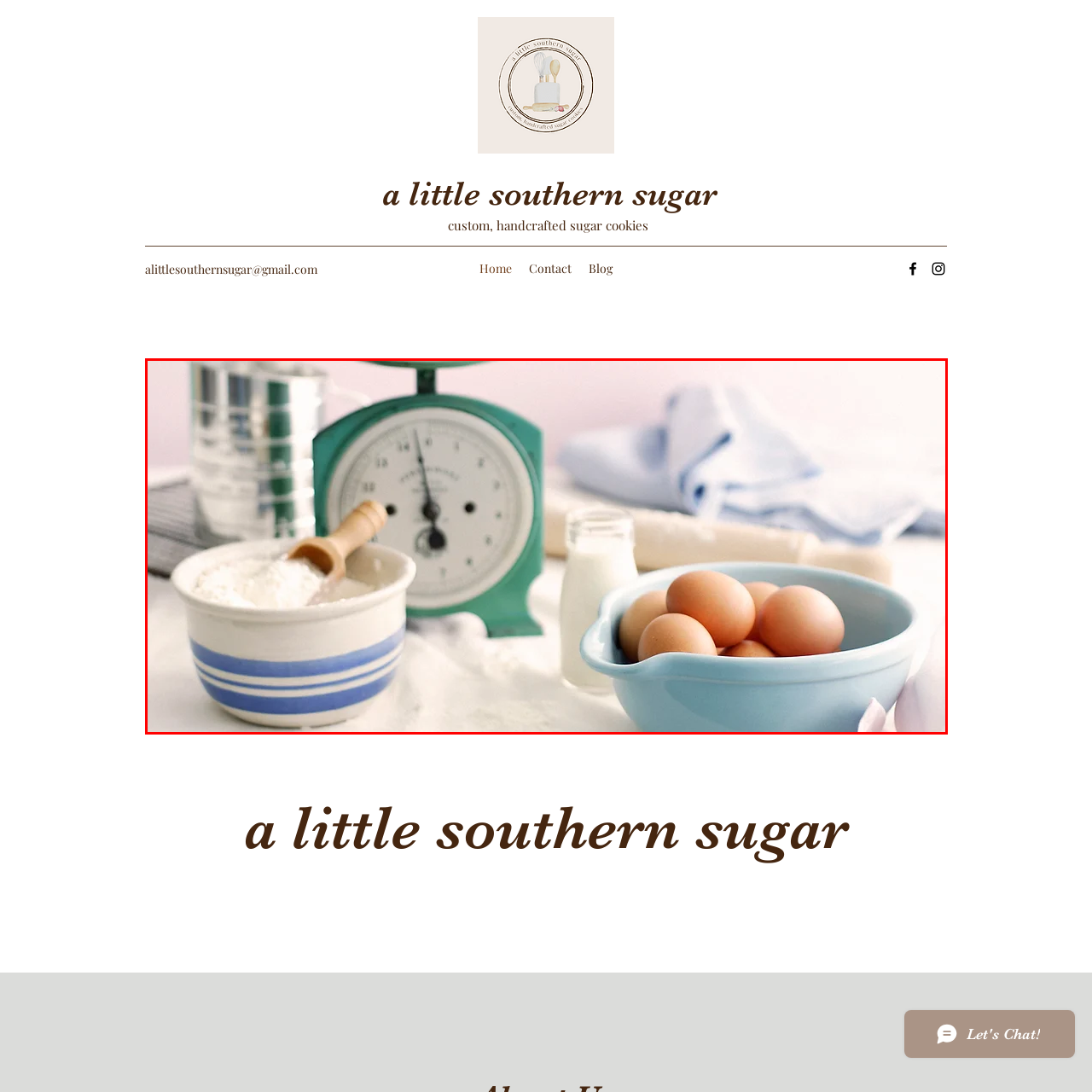What type of light illuminates the scene?
Inspect the image enclosed in the red bounding box and provide a thorough answer based on the information you see.

The caption specifically describes the light in the scene as soft and natural, which suggests that it is not artificial or harsh, but rather gentle and calming.